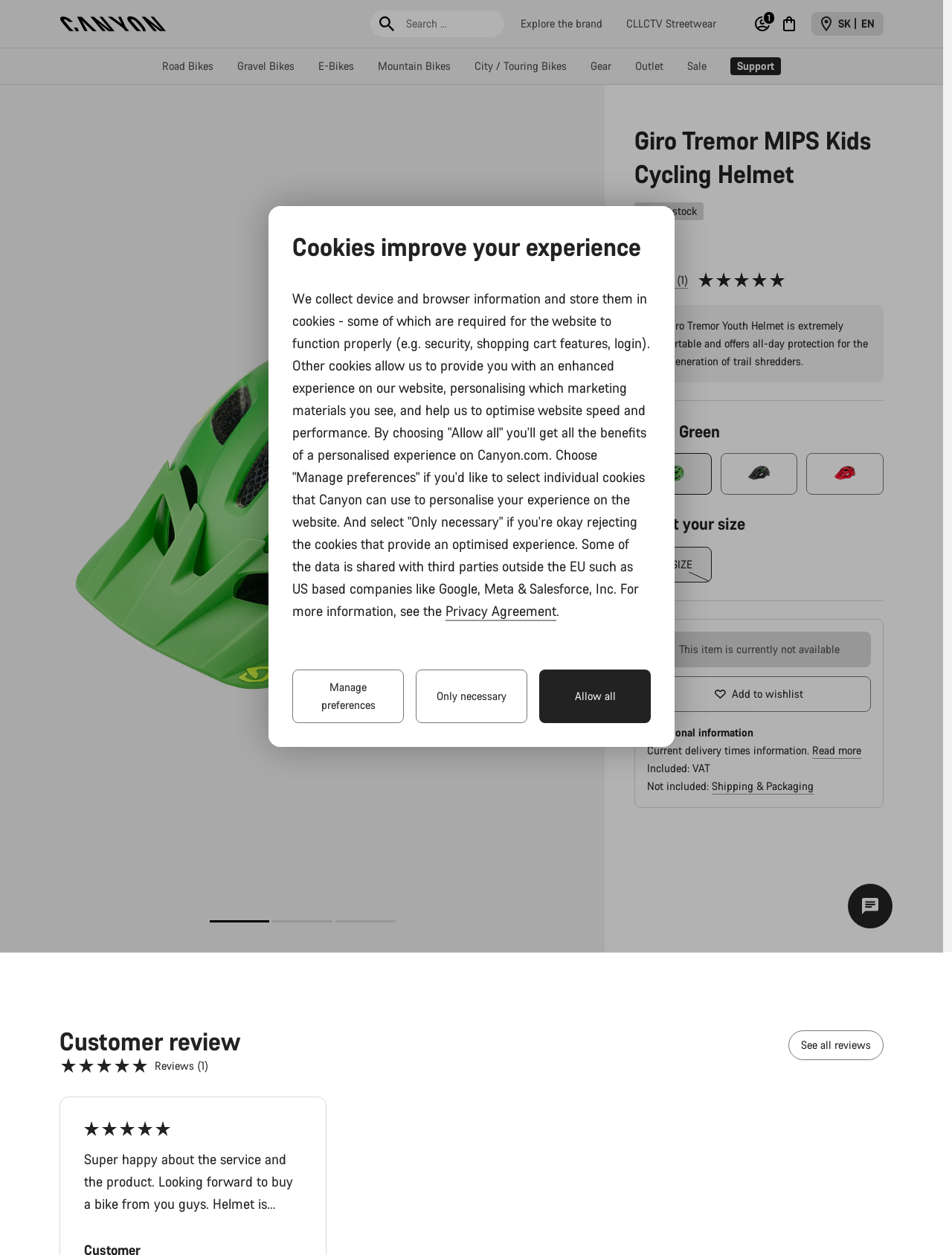Locate the bounding box coordinates of the segment that needs to be clicked to meet this instruction: "Search for products".

[0.524, 0.008, 0.593, 0.03]